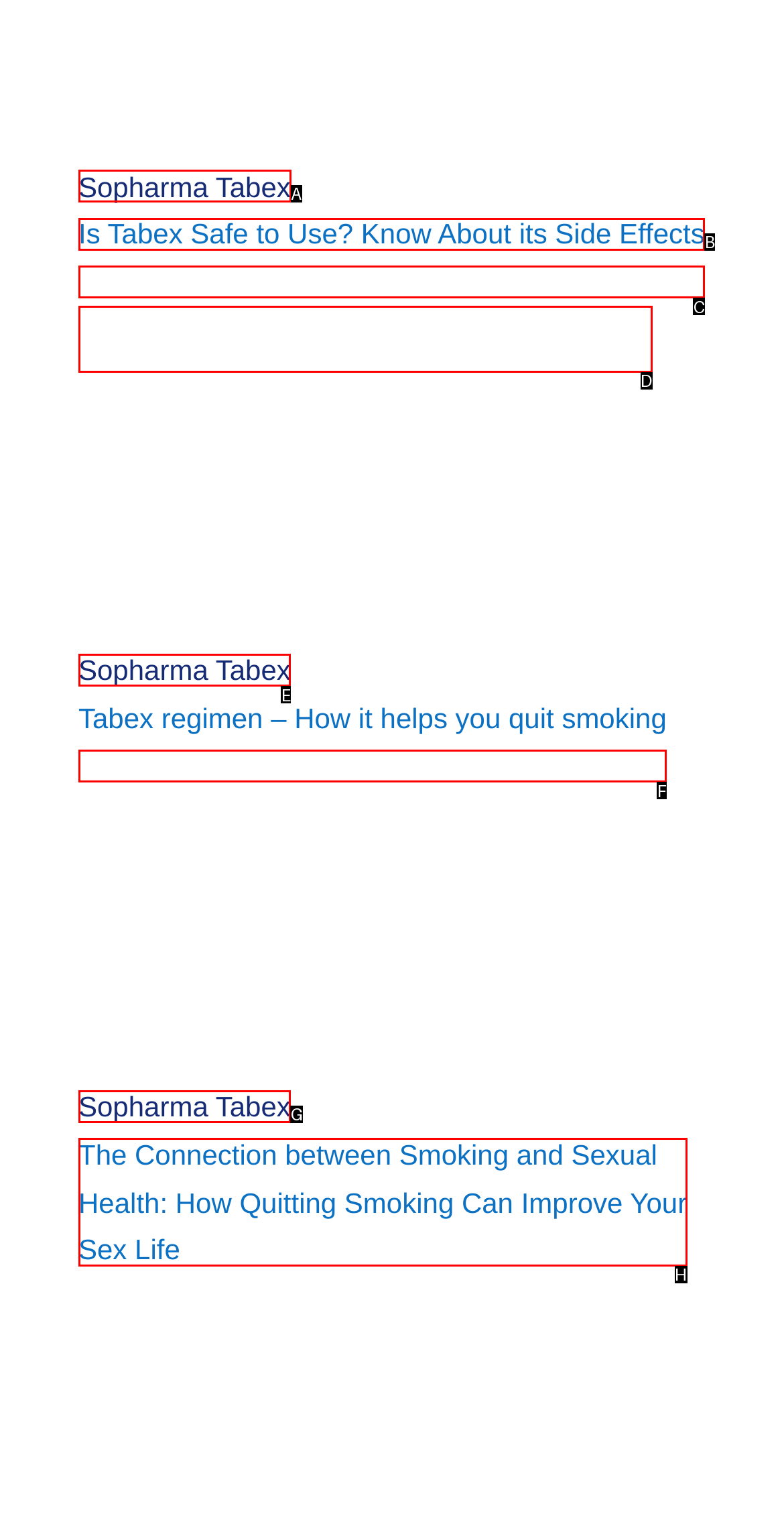Identify the correct HTML element to click to accomplish this task: Get information about Sopharma Tabex
Respond with the letter corresponding to the correct choice.

A